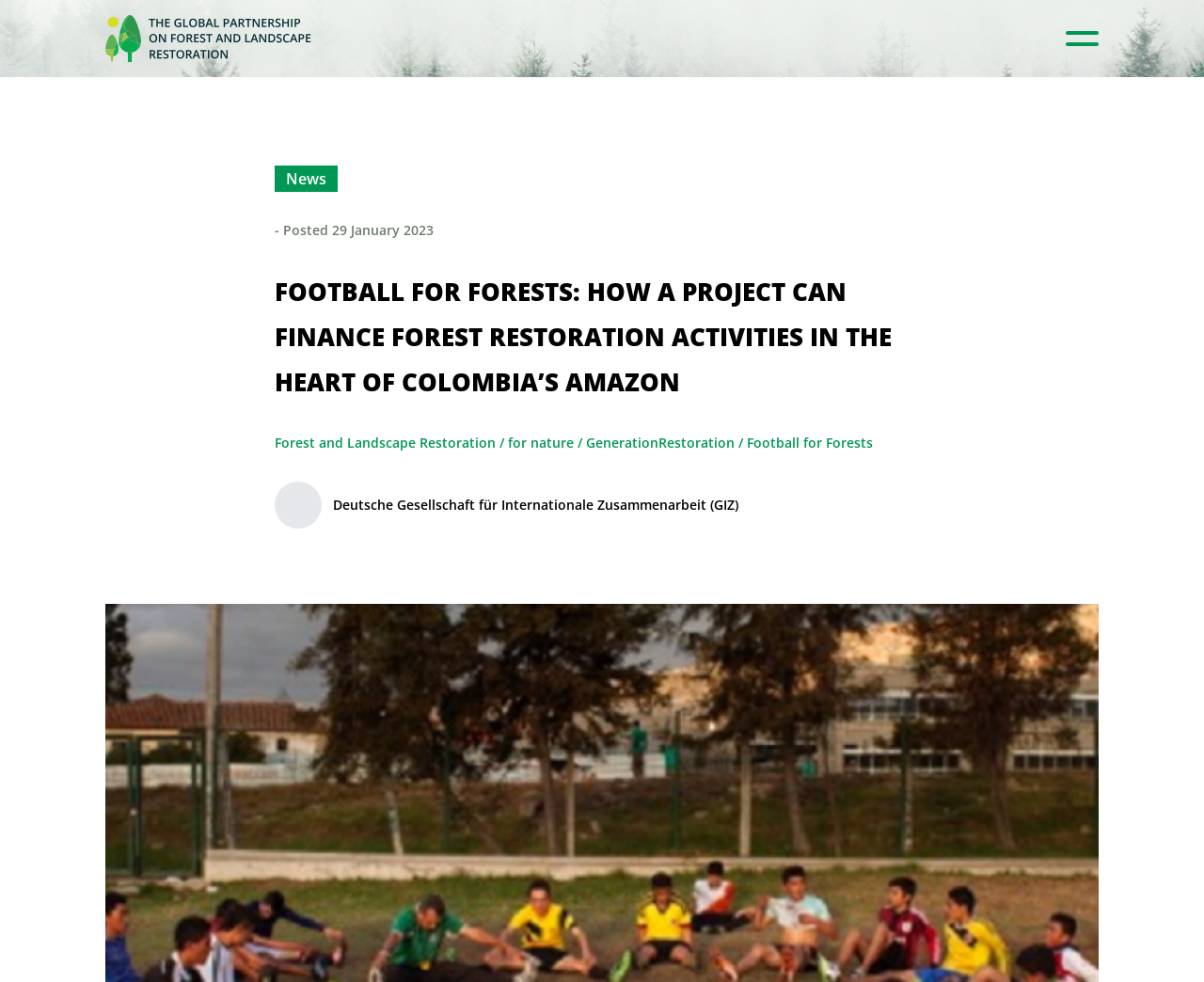Summarize the webpage in an elaborate manner.

The webpage is about FL Restoration, with a prominent image at the top of the page, spanning the entire width. Below the image, there is a link with two small icons on the left and right sides. 

On the right side of the page, near the top, there is a button. 

The main content of the page is divided into sections, with a header that reads "News" at the top. Below the header, there is a news article with a title "FOOTBALL FOR FORESTS: HOW A PROJECT CAN FINANCE FOREST RESTORATION ACTIVITIES IN THE HEART OF COLOMBIA’S AMAZON" and a posting date "29 January 2023". 

Below the news article, there are several lines of text, including "Forest and Landscape Restoration", "for nature", "GenerationRestoration", "Football for Forests", and "Deutsche Gesellschaft für Internationale Zusammenarbeit (GIZ)". These lines of text are arranged in a horizontal layout, with some of them separated by a slash.